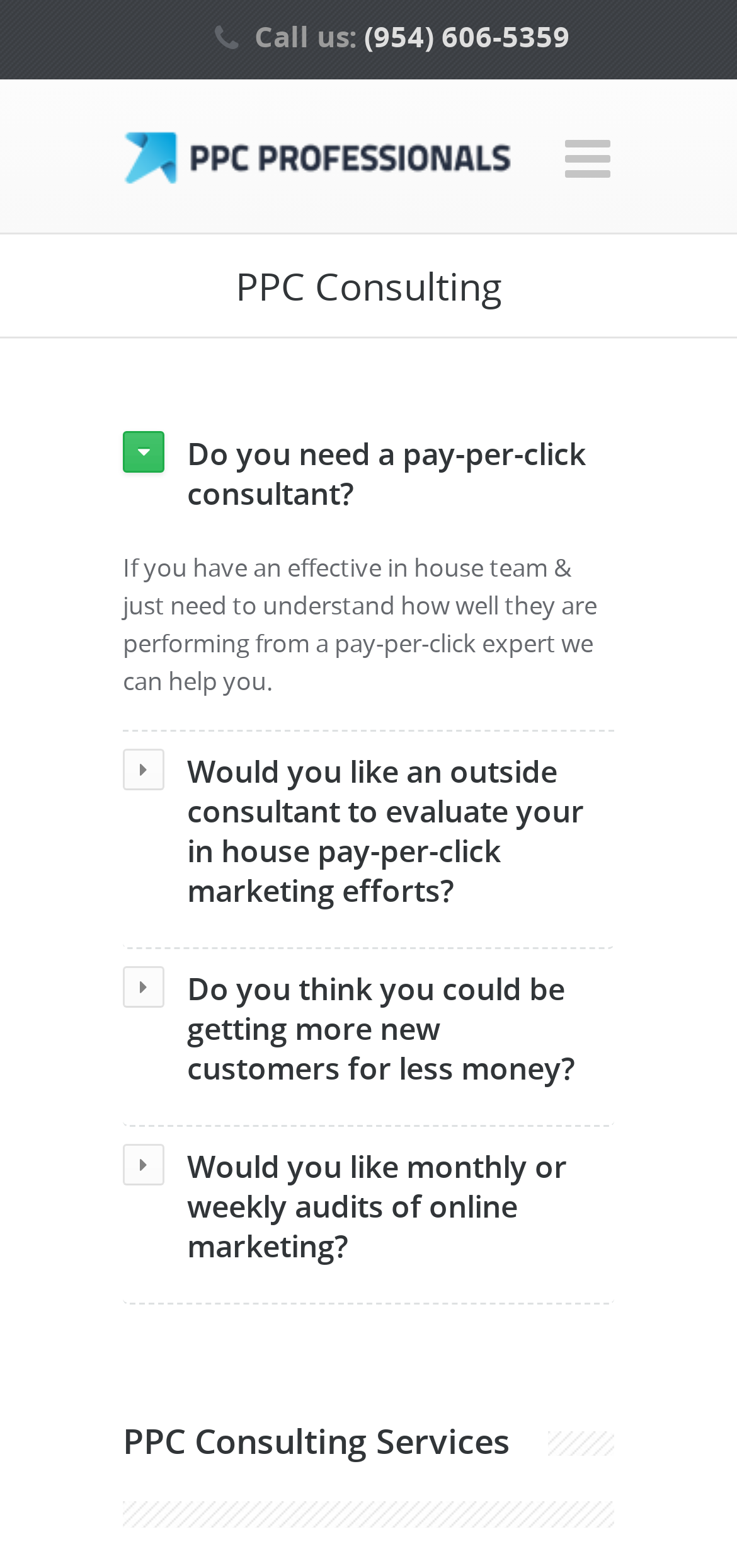Provide a short, one-word or phrase answer to the question below:
What is the phone number to call?

(954) 606-5359